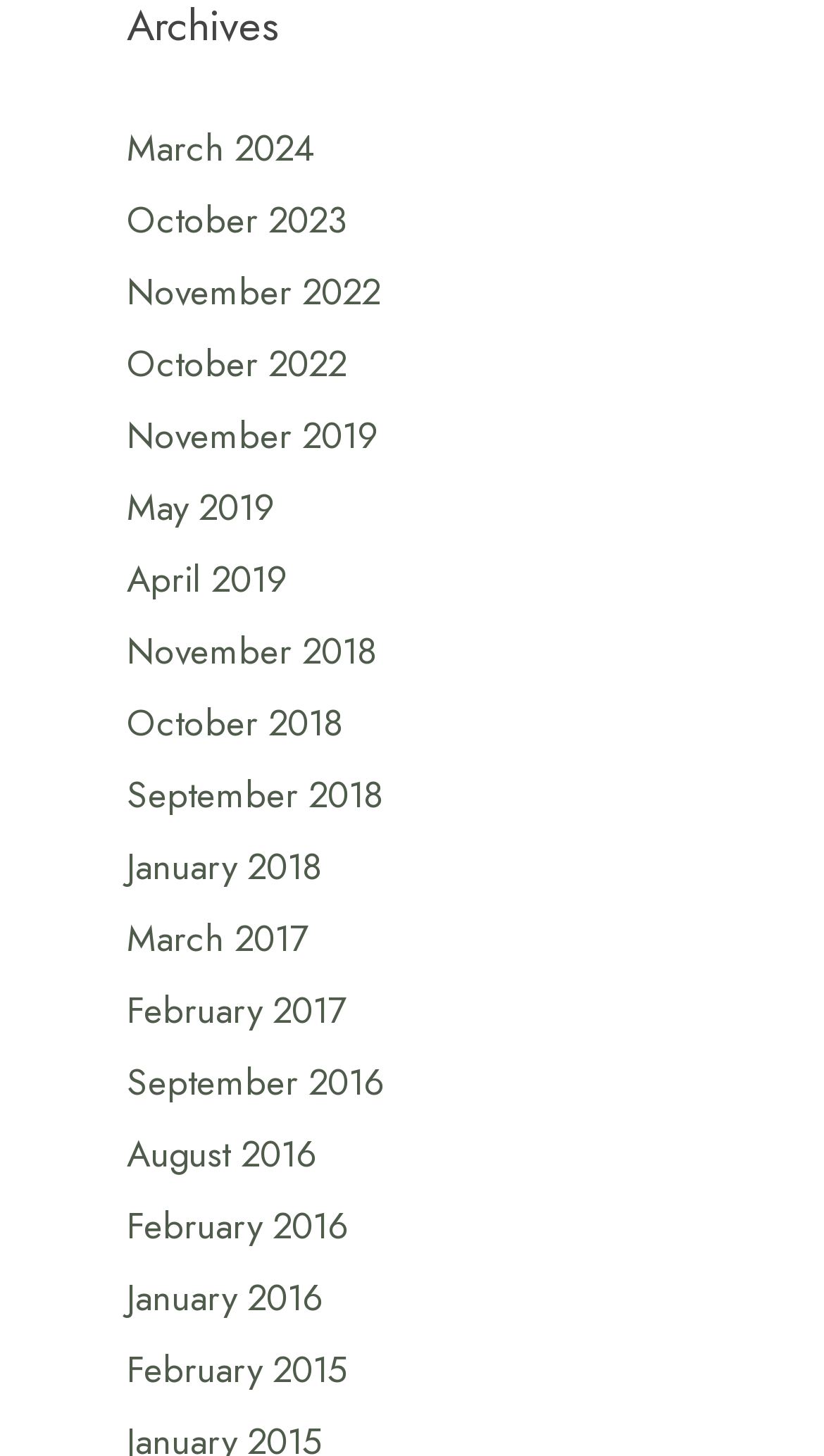Respond with a single word or phrase:
How many links are available for the year 2019?

2